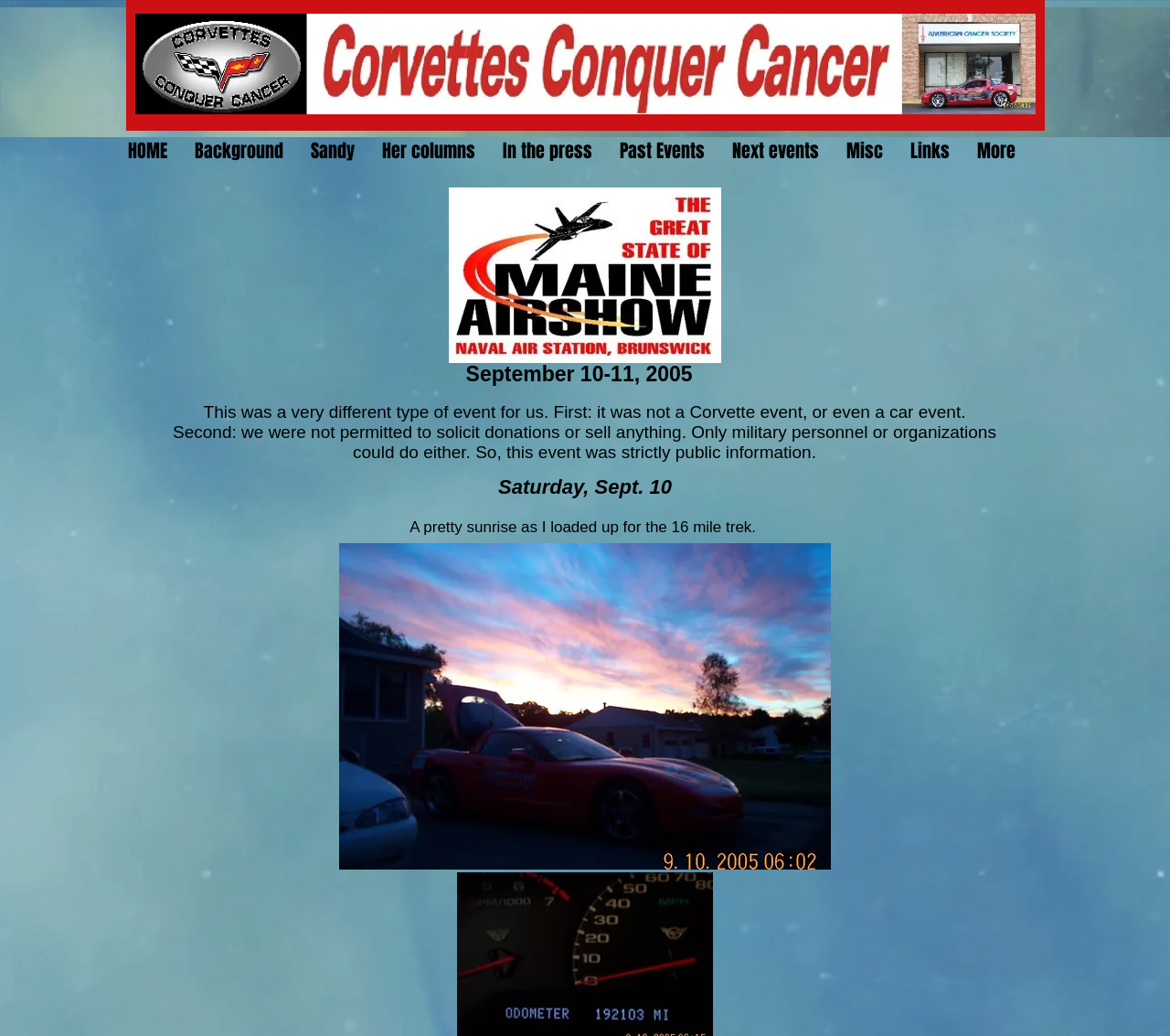Please identify the bounding box coordinates of the region to click in order to complete the given instruction: "visit links page". The coordinates should be four float numbers between 0 and 1, i.e., [left, top, right, bottom].

[0.766, 0.125, 0.823, 0.167]